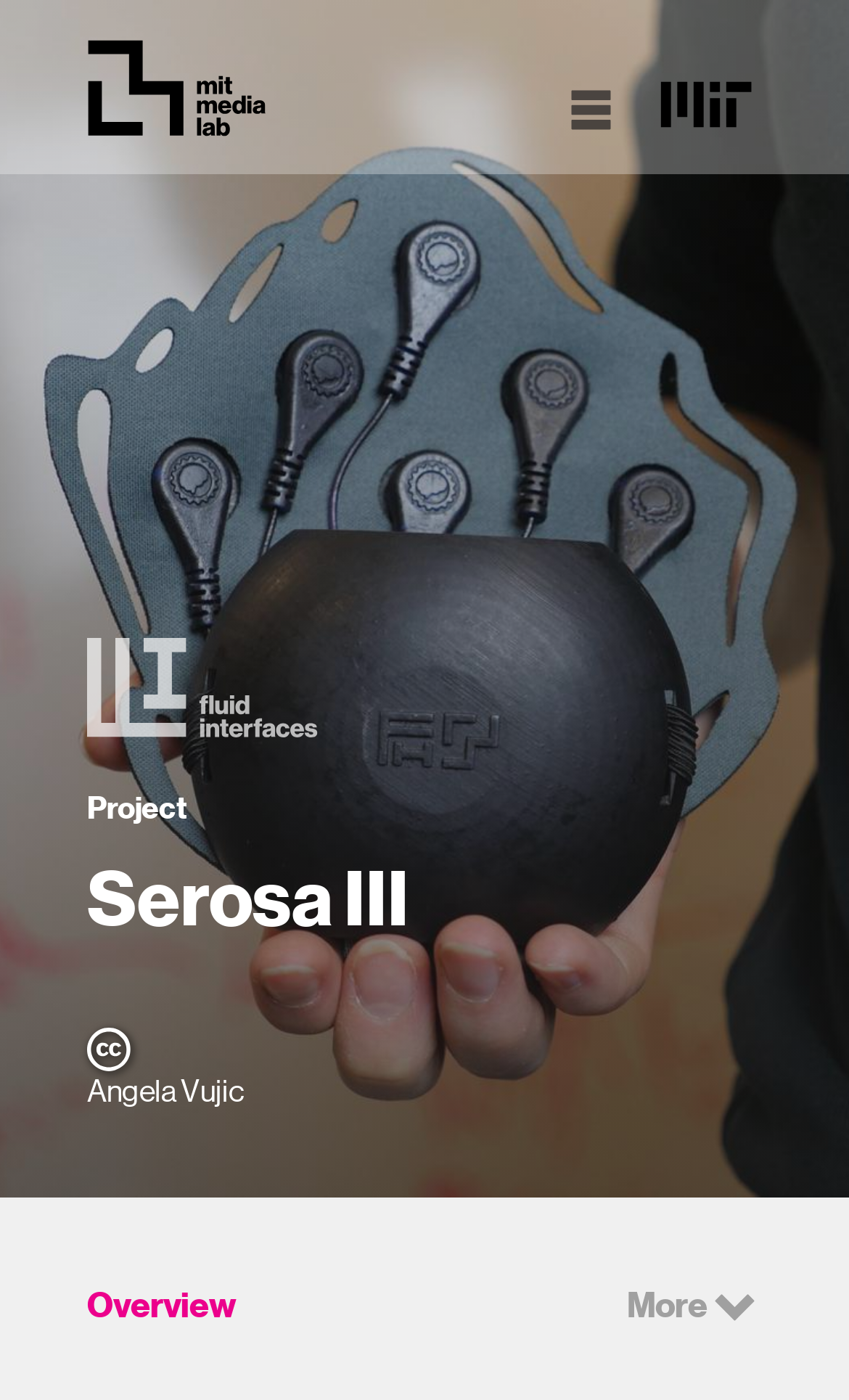Determine the bounding box for the UI element that matches this description: "Overview".

[0.103, 0.918, 0.279, 0.949]